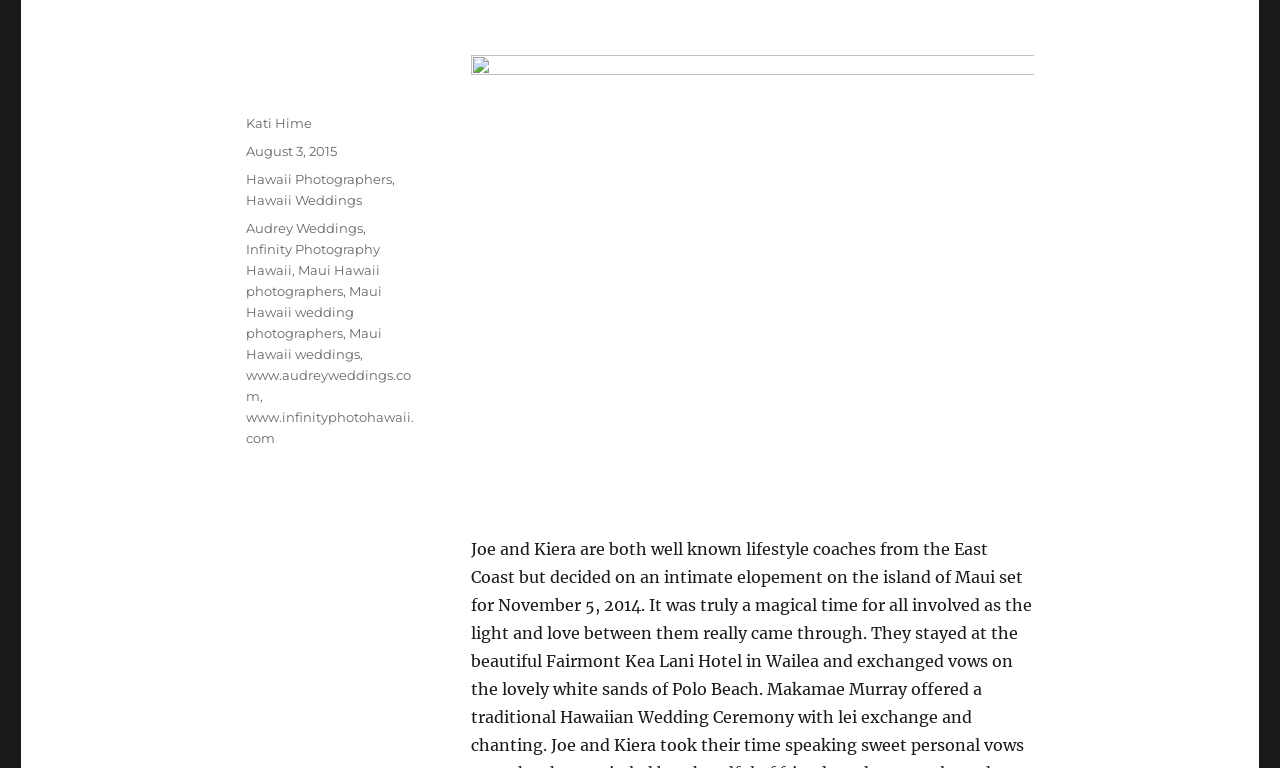Analyze the image and deliver a detailed answer to the question: What is the name of the website mentioned in the footer?

The name of the website can be found in the footer section of the webpage, where it is written as a link with the text 'www.audreyweddings.com'.